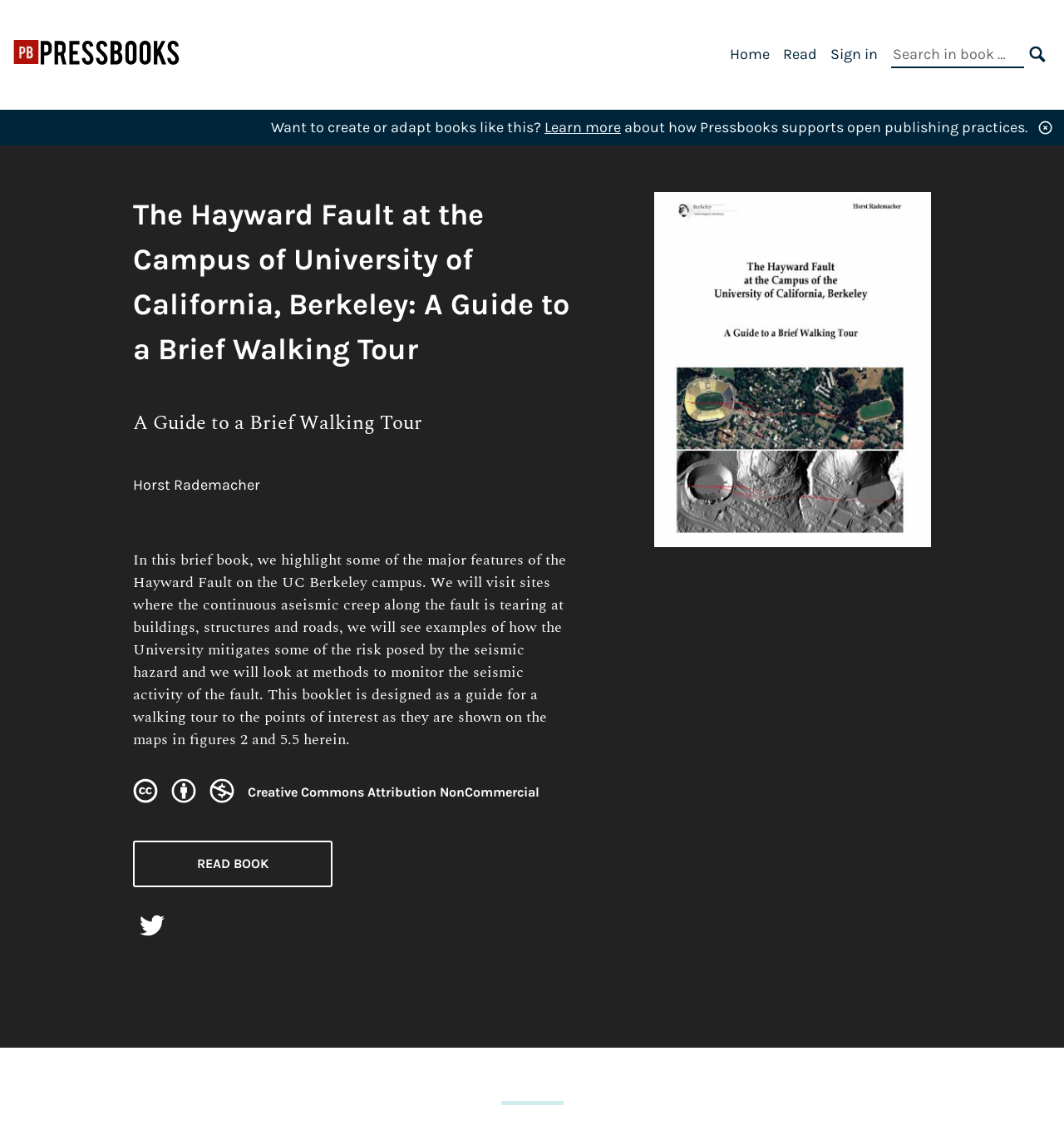What is the license of this book?
Please look at the screenshot and answer using one word or phrase.

Creative Commons Attribution NonCommercial